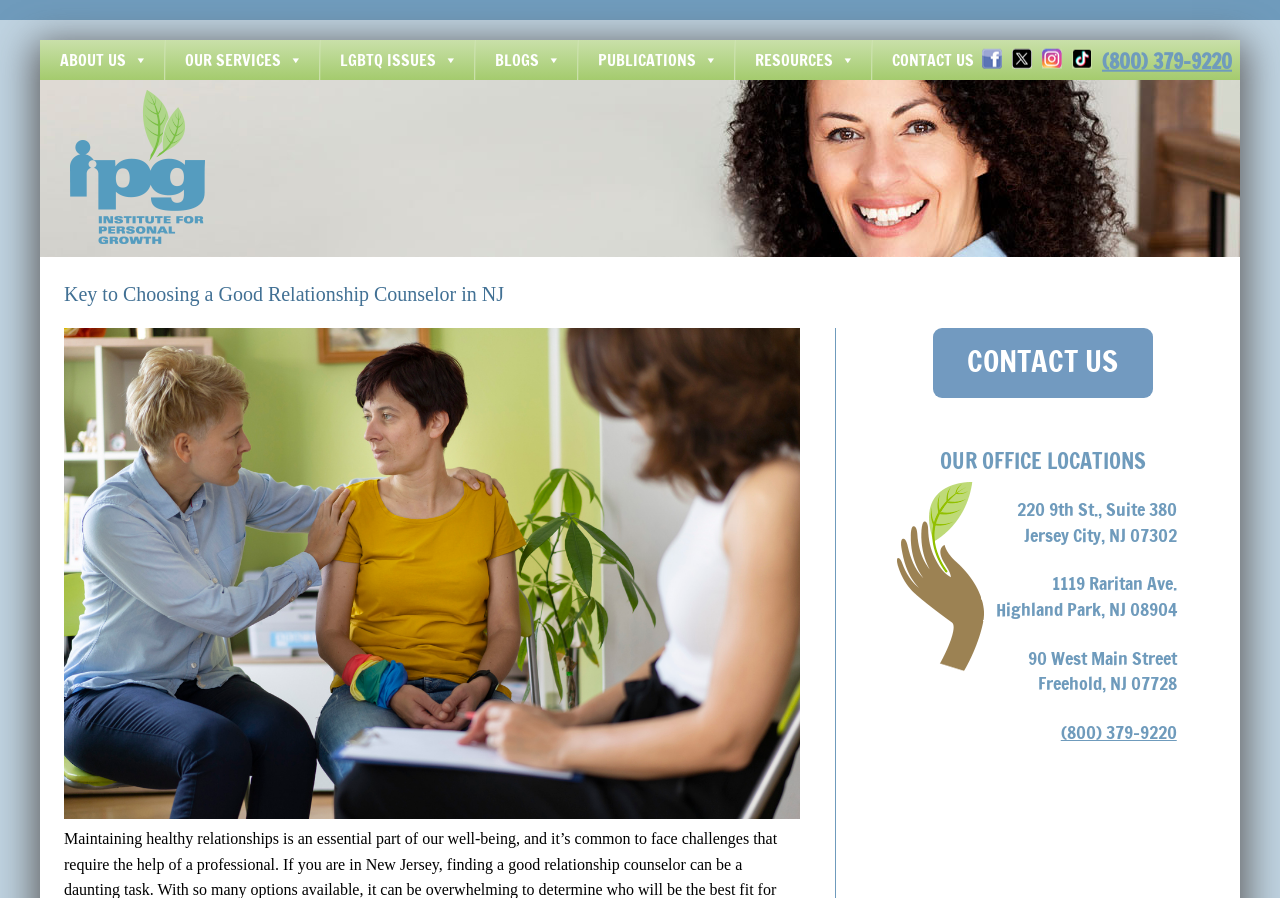How many services are listed in the menu?
Look at the webpage screenshot and answer the question with a detailed explanation.

I counted the number of services listed in the menu on the webpage, which are 'OUR SERVICES', 'LGBTQ ISSUES', 'BLOGS', 'PUBLICATIONS', and 'RESOURCES', each with its own dropdown menu.